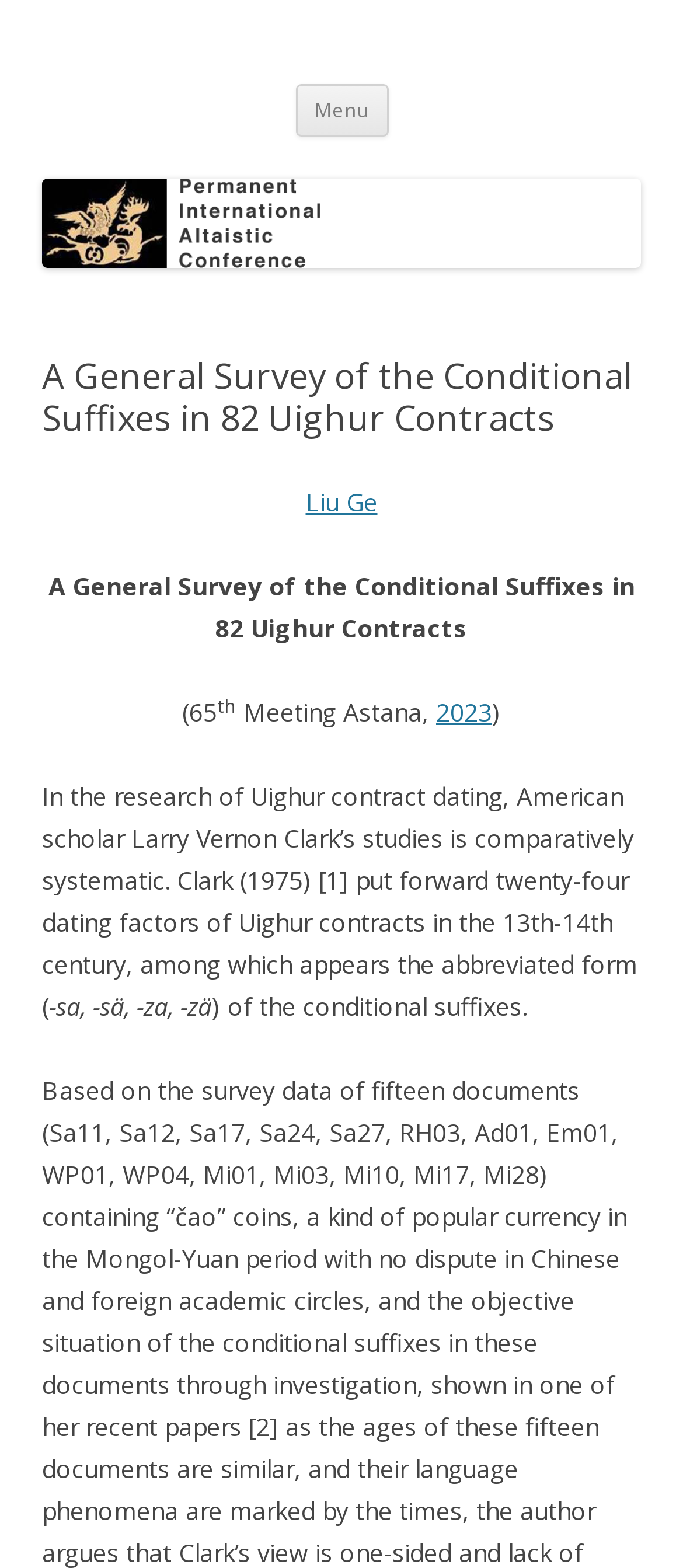Explain the webpage in detail.

The webpage appears to be a research paper or article titled "A General Survey of the Conditional Suffixes in 82 Uighur Contracts" presented at the 65th Meeting in Astana, 2023. 

At the top of the page, there is a heading that reads "Permanent International Altaistic Conference" with a link to the same name. Below this heading, there is a smaller heading "PIAC" and a button labeled "Menu". 

To the right of the "Menu" button, there is a link "Skip to content". 

Below these elements, there is a large link that spans almost the entire width of the page, again labeled "Permanent International Altaistic Conference", accompanied by an image with the same name. 

Below the image, there is a header section that contains the title of the research paper, "A General Survey of the Conditional Suffixes in 82 Uighur Contracts", followed by the author's name "Liu Ge" and a description of the paper, which includes the meeting details and a brief summary of the research. 

The description mentions that the research is a comparative study of Uighur contract dating, referencing American scholar Larry Vernon Clark's studies, and lists some conditional suffixes, including "-sa, -sä, -za, -zä".